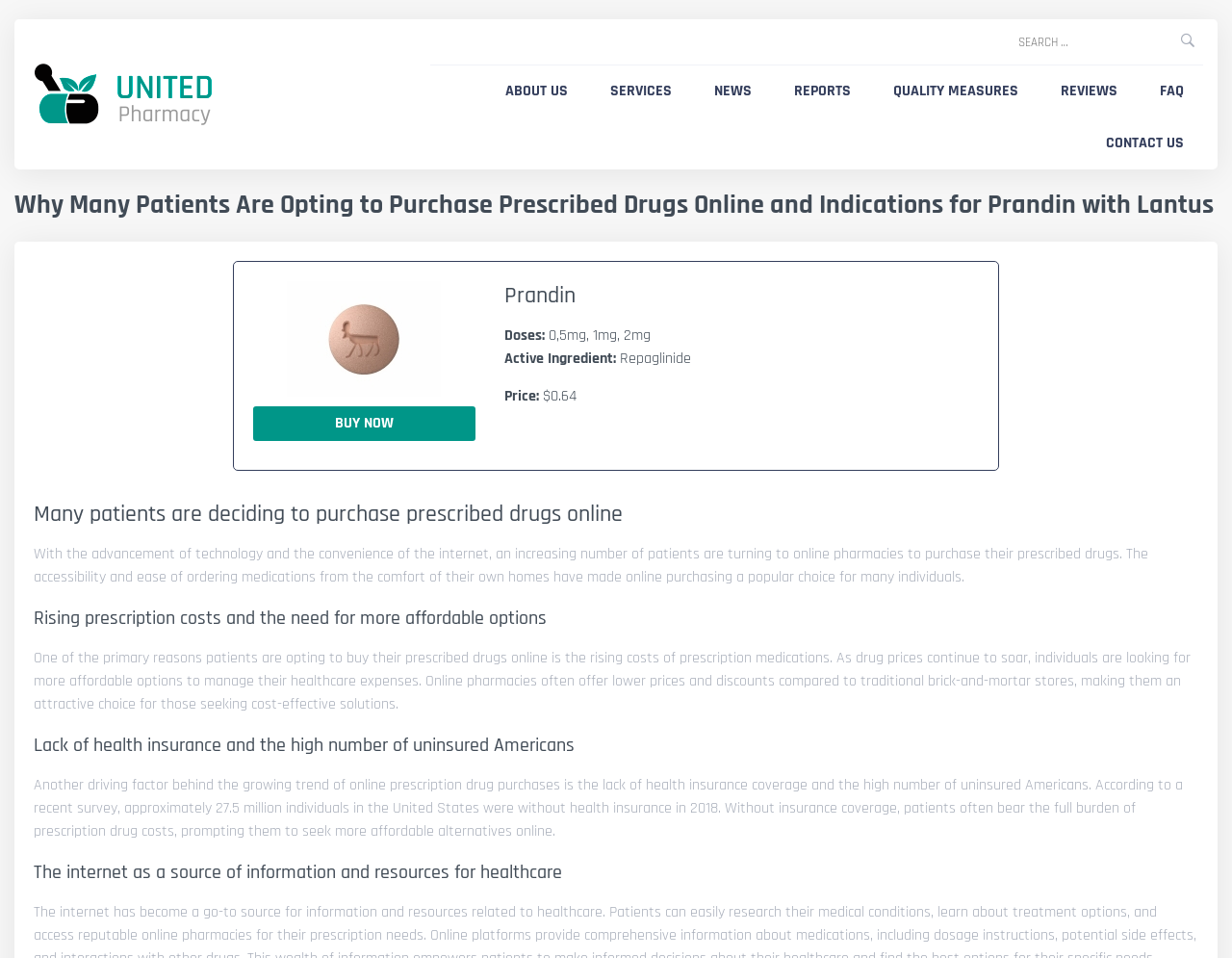Find the bounding box coordinates of the clickable region needed to perform the following instruction: "Buy Prandin now". The coordinates should be provided as four float numbers between 0 and 1, i.e., [left, top, right, bottom].

[0.205, 0.424, 0.386, 0.46]